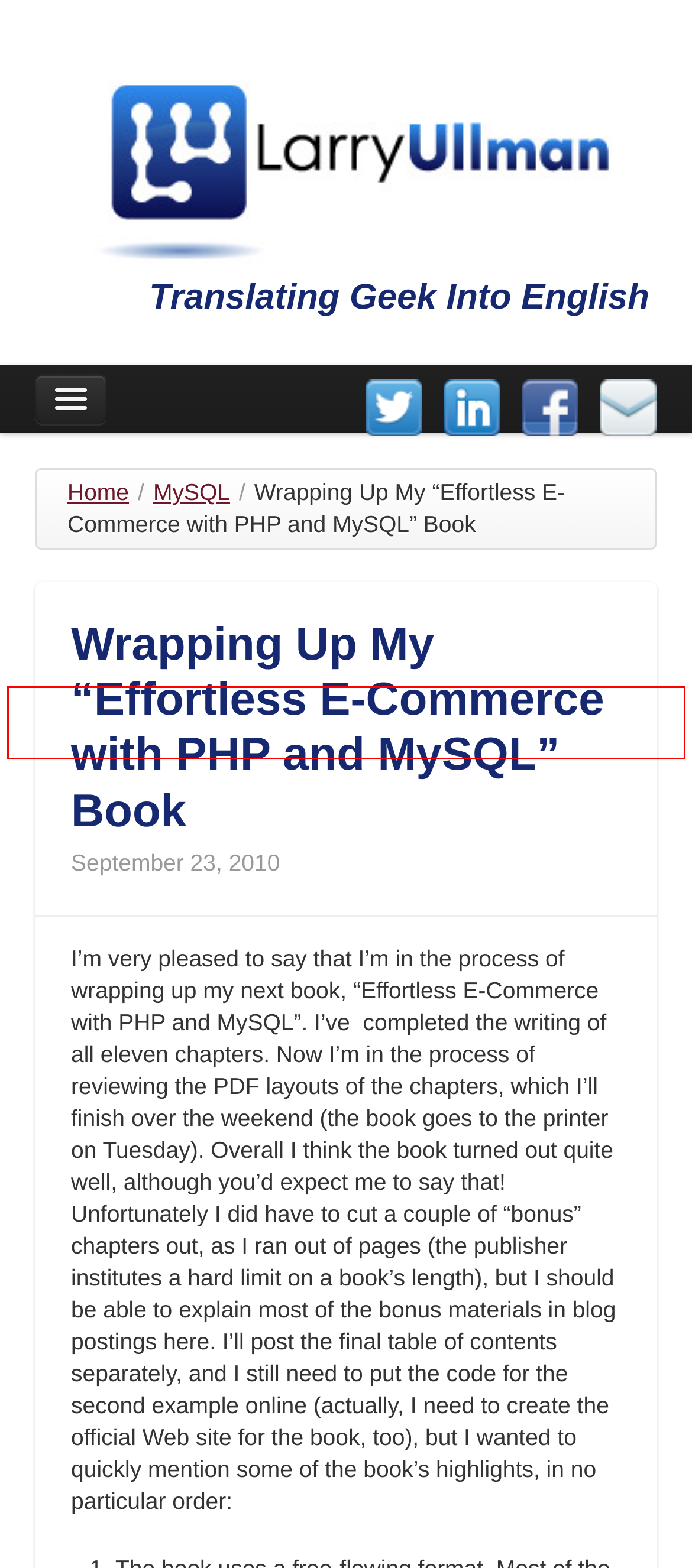You are presented with a screenshot of a webpage that includes a red bounding box around an element. Determine which webpage description best matches the page that results from clicking the element within the red bounding box. Here are the candidates:
A. Larry Ullman | Tag Archive | ecom
B. Larry Ullman | Downloads
C. Larry Ullman | Buy a Book
D. MySQL | Larry Ullman
E. PHP | Larry Ullman
F. Forums - Larry Ullman's Book Forums
G. Web Development | Larry Ullman
H. Larry Ullman | Translating Geek Into English

B